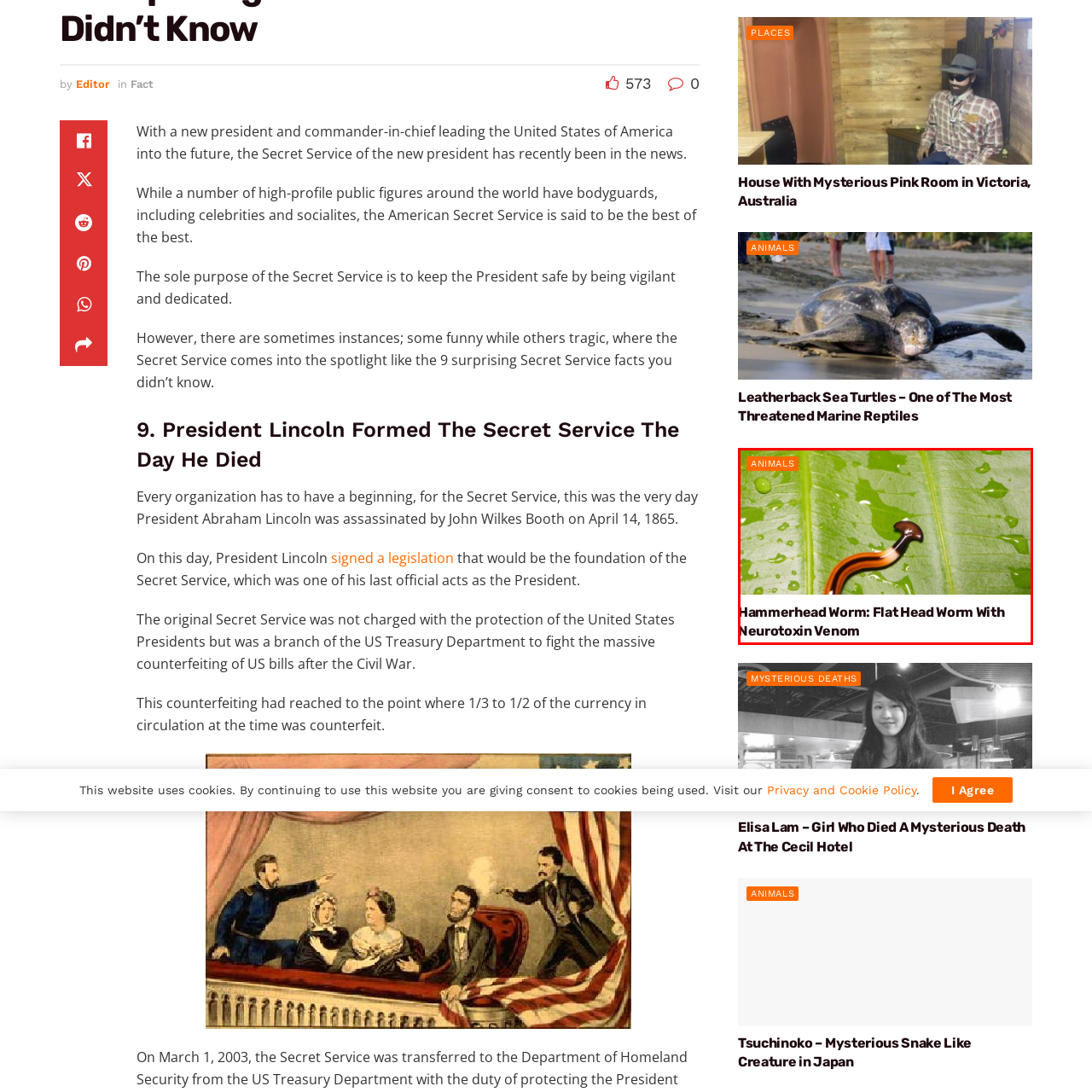What is the primary purpose of the worm's coloration?
Focus on the section of the image encased in the red bounding box and provide a detailed answer based on the visual details you find.

According to the caption, the worm's body displays a mix of browns and orange, which 'not only adds visual appeal but also camouflages it within its natural habitat'. This suggests that the primary purpose of the worm's coloration is to blend in with its surroundings.